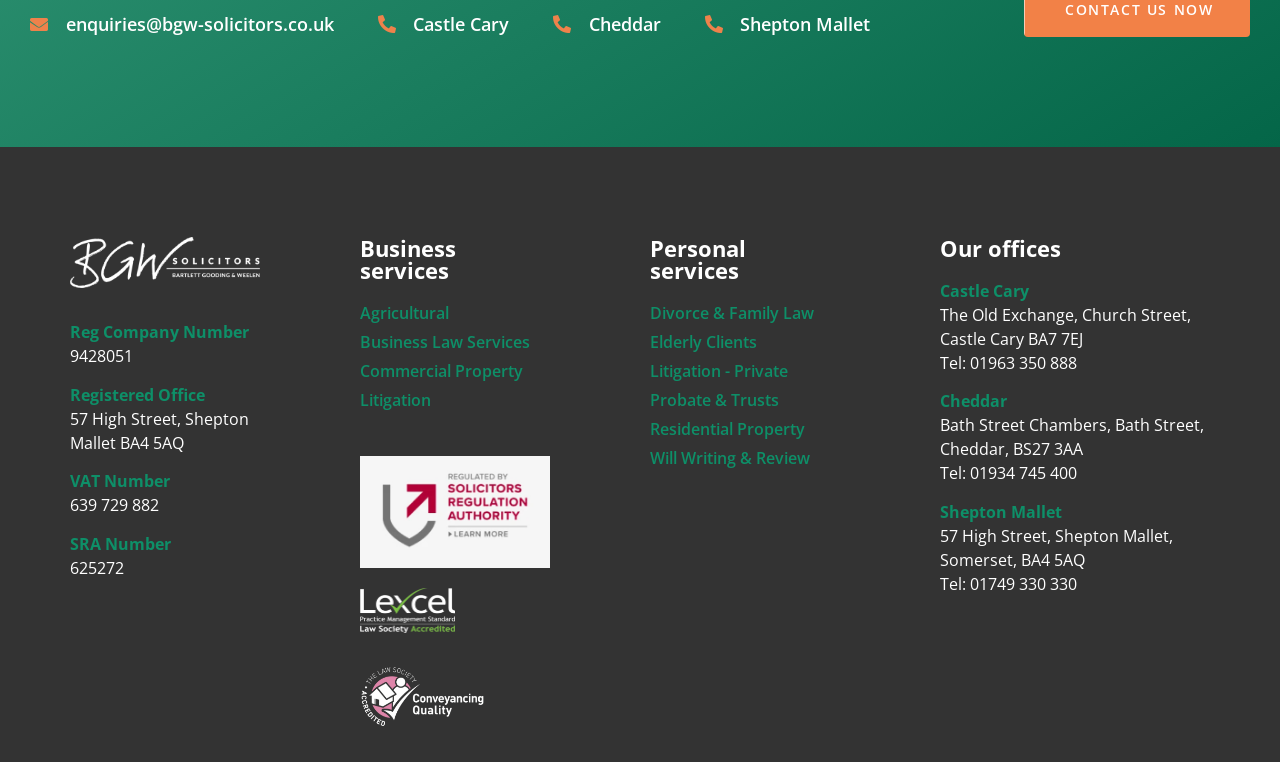Provide your answer in a single word or phrase: 
What is the phone number of the Castle Cary office?

01963 350 888